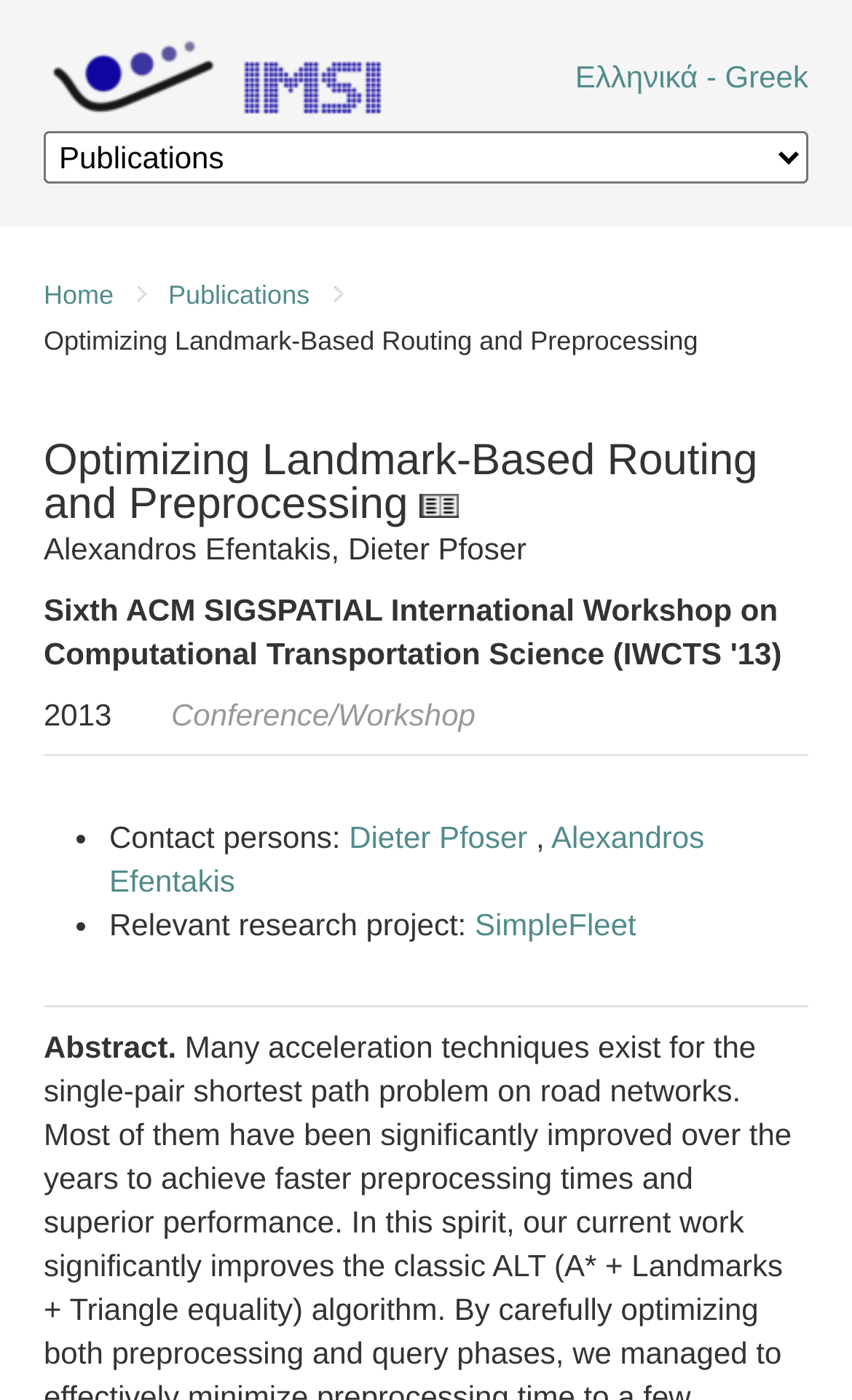What is the year of the publication?
Analyze the image and deliver a detailed answer to the question.

The year of the publication can be found in the static text element with the bounding box coordinates [0.051, 0.498, 0.131, 0.523].